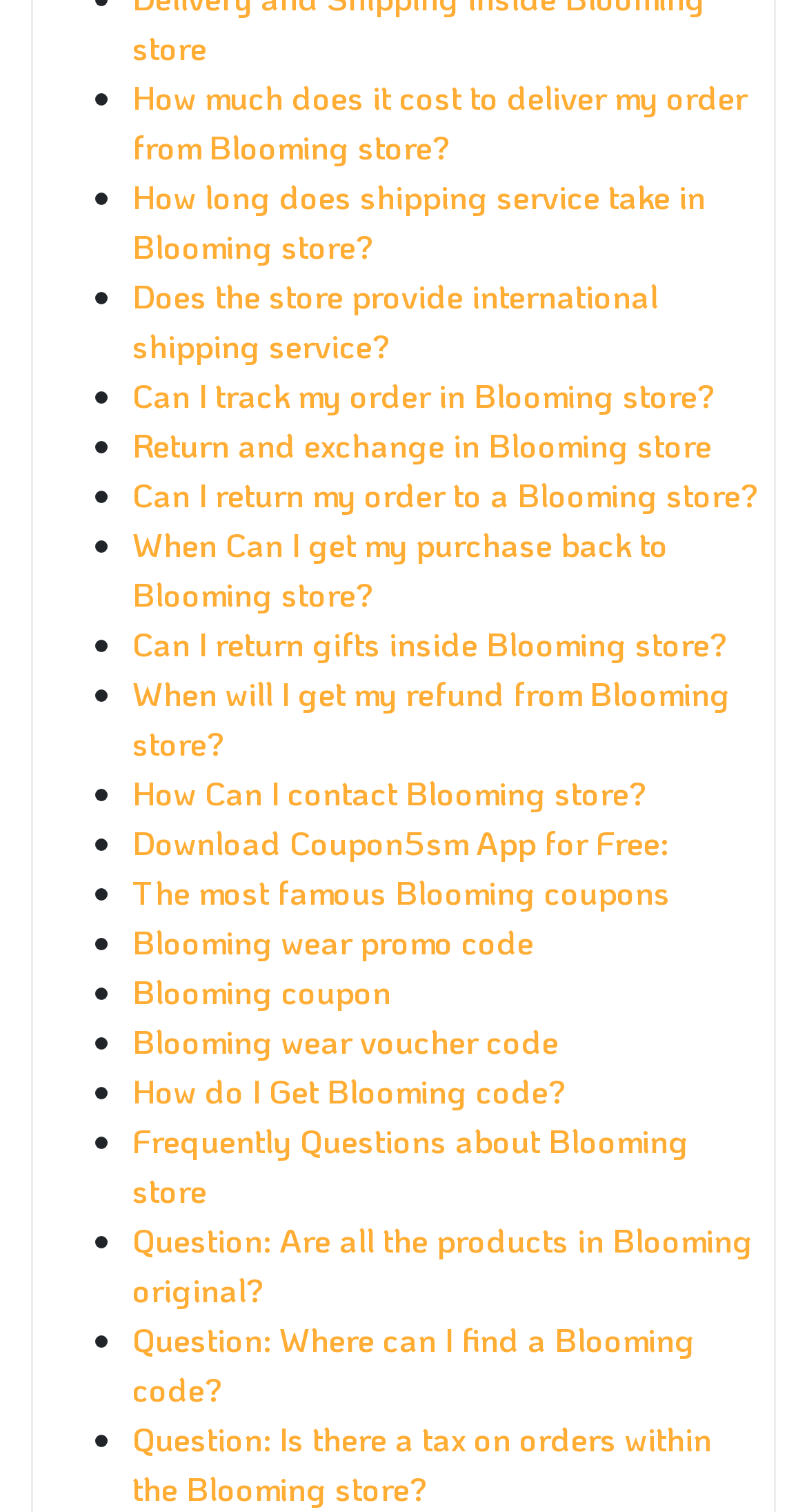Determine the bounding box coordinates for the HTML element mentioned in the following description: "Blooming coupon". The coordinates should be a list of four floats ranging from 0 to 1, represented as [left, top, right, bottom].

[0.164, 0.641, 0.485, 0.67]